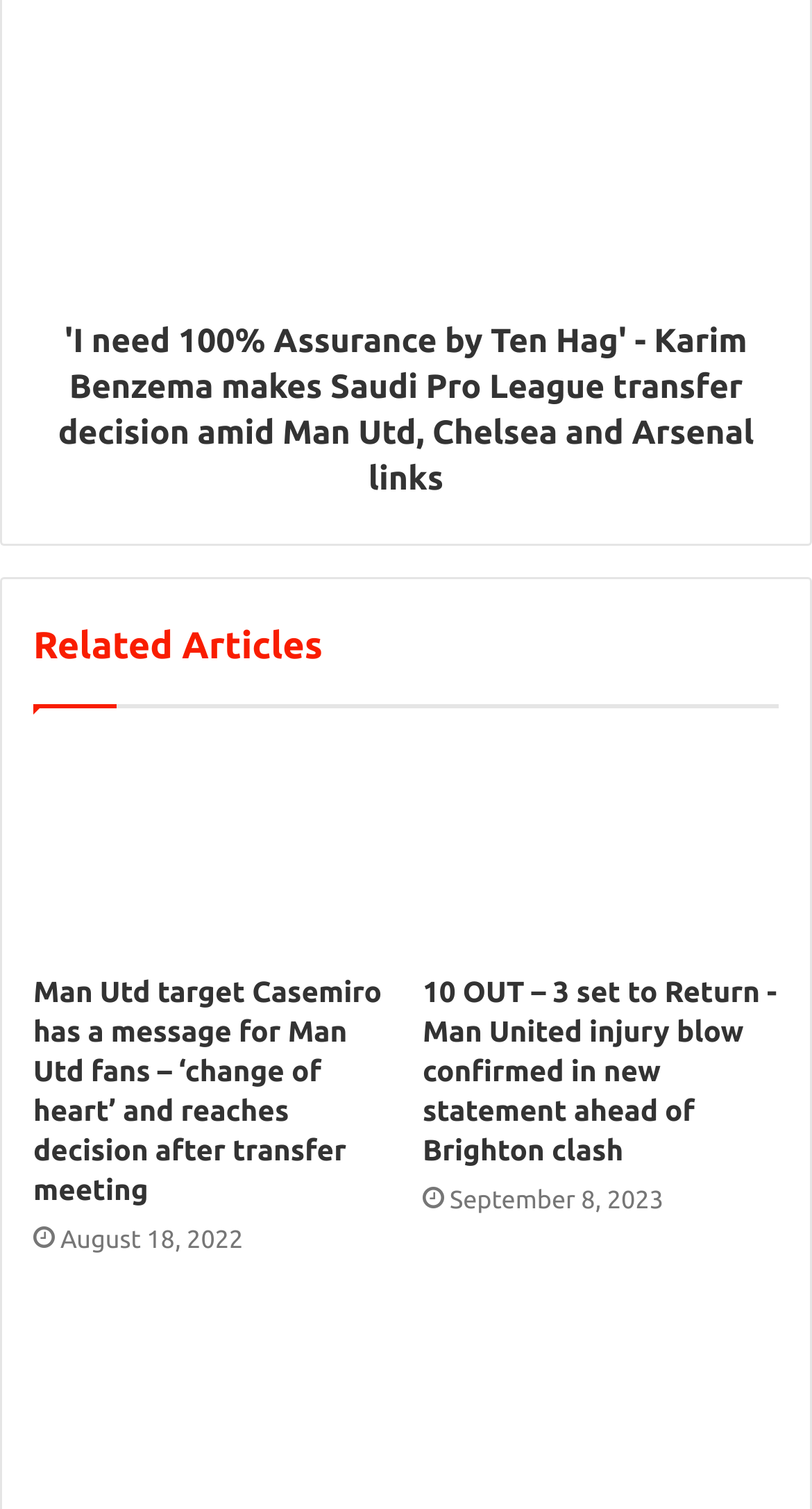Can you specify the bounding box coordinates for the region that should be clicked to fulfill this instruction: "Read about Harry Maguire's promise to Man Utd fans".

[0.041, 0.864, 0.479, 0.997]